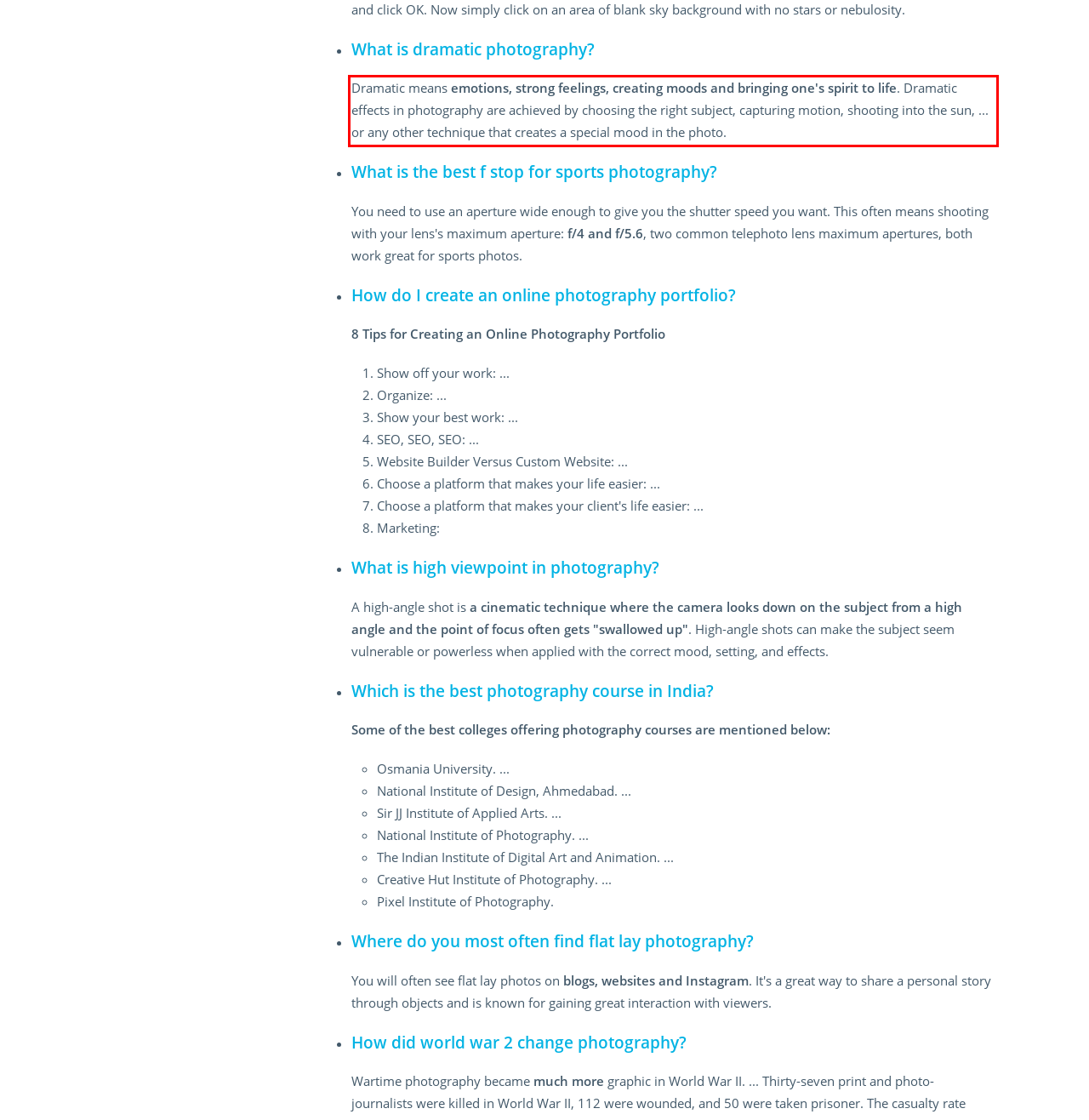Observe the screenshot of the webpage that includes a red rectangle bounding box. Conduct OCR on the content inside this red bounding box and generate the text.

Dramatic means emotions, strong feelings, creating moods and bringing one's spirit to life. Dramatic effects in photography are achieved by choosing the right subject, capturing motion, shooting into the sun, ... or any other technique that creates a special mood in the photo.